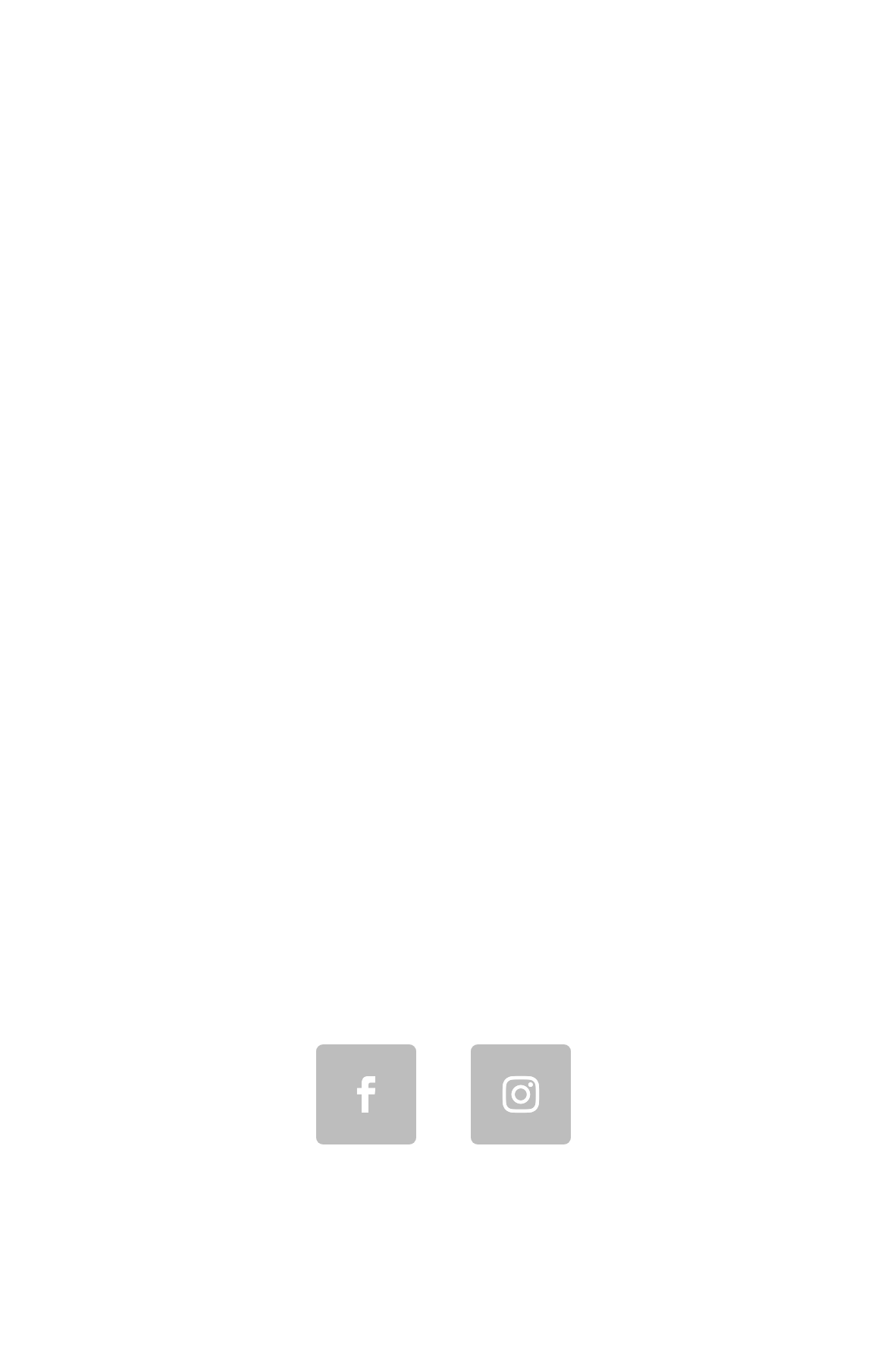What is the required information to request a call?
From the details in the image, answer the question comprehensively.

The form requires users to fill in their full name and contact number, marked with an asterisk, indicating that they are mandatory fields to request a call.